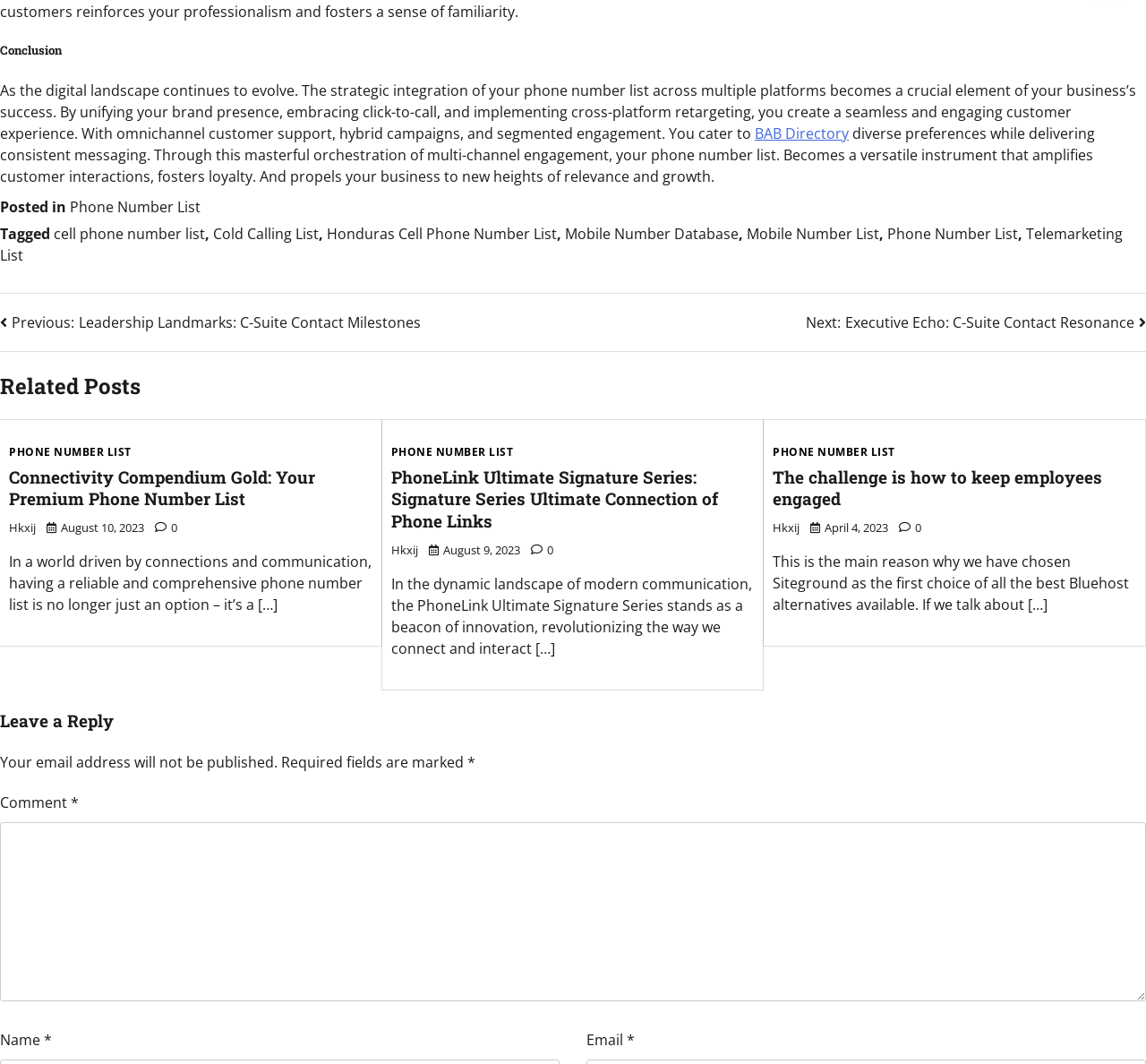Determine the bounding box coordinates of the section to be clicked to follow the instruction: "Click on the 'PHONE NUMBER LIST' link". The coordinates should be given as four float numbers between 0 and 1, formatted as [left, top, right, bottom].

[0.008, 0.42, 0.114, 0.43]